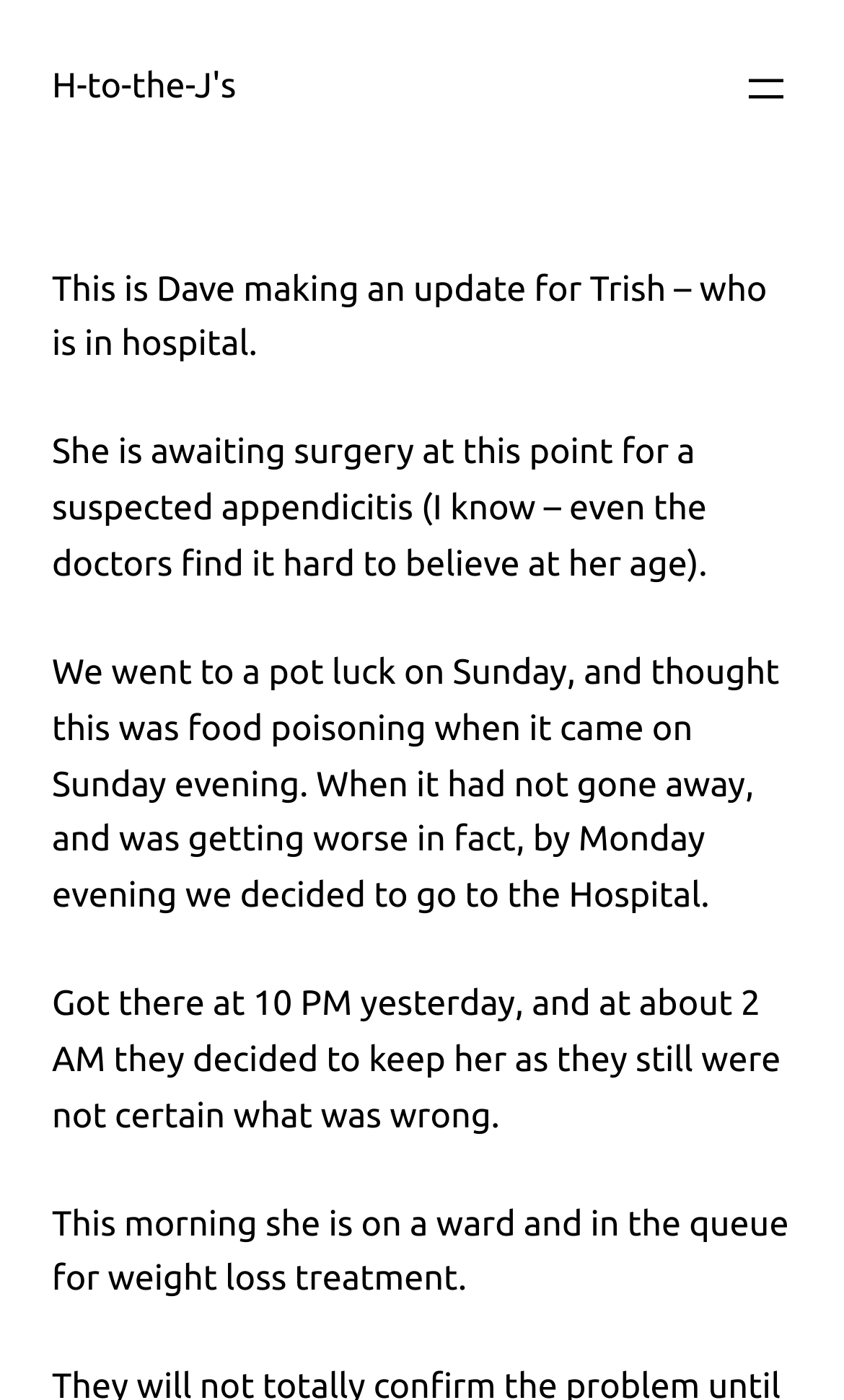Please determine the bounding box of the UI element that matches this description: aria-label="Open menu". The coordinates should be given as (top-left x, top-left y, bottom-right x, bottom-right y), with all values between 0 and 1.

[0.877, 0.045, 0.938, 0.082]